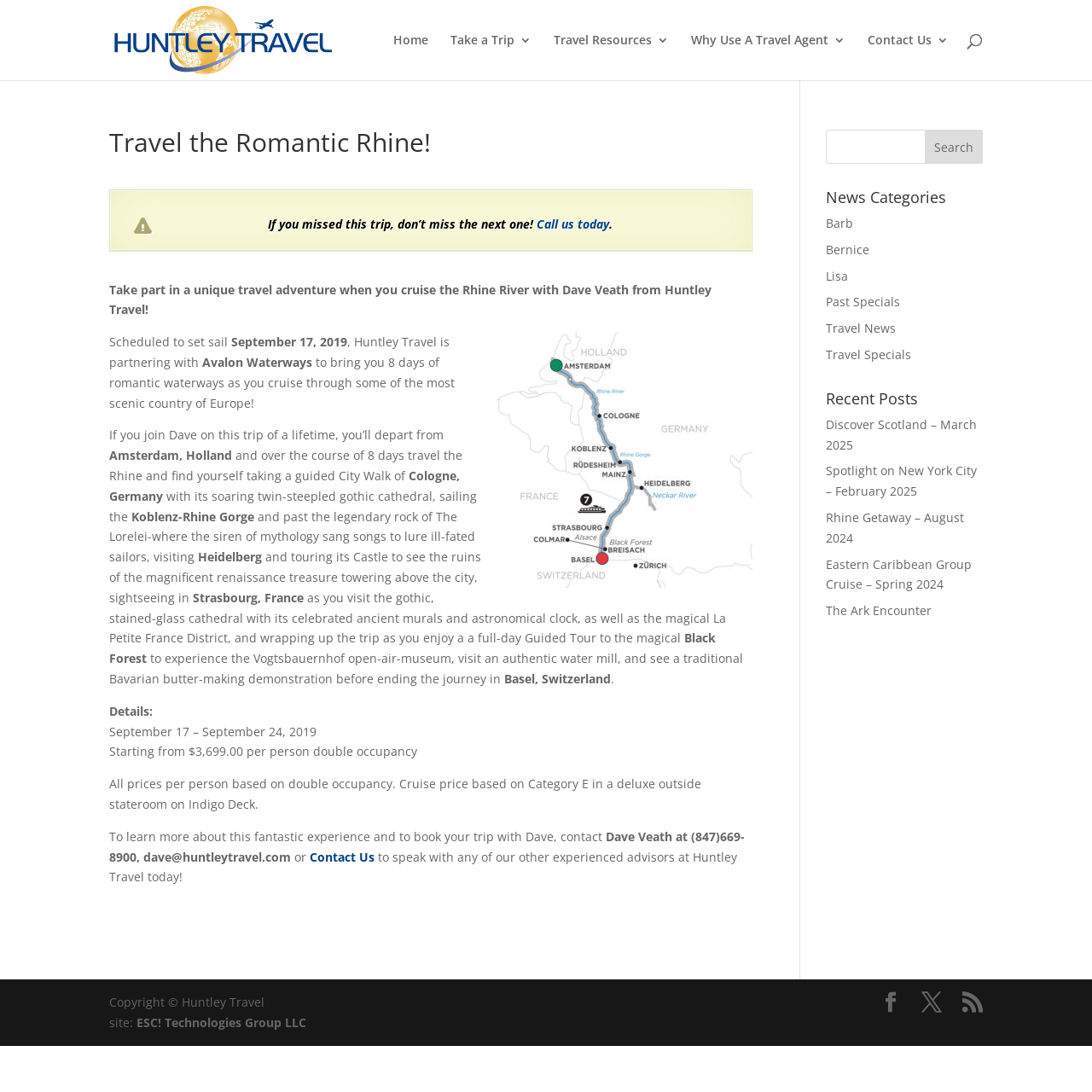Generate a detailed explanation of the webpage's features and information.

The webpage is about a travel agency, Huntley Travel, and its Romantic Rhine River cruise trip. At the top, there is a logo and a navigation menu with links to "Home", "Take a Trip", "Travel Resources", "Why Use A Travel Agent", and "Contact Us". Below the navigation menu, there is a search bar.

The main content of the webpage is an article about the Romantic Rhine River cruise trip. The article has a heading "Travel the Romantic Rhine!" and a brief introduction. It then describes the trip, including the departure date, destinations, and activities. The destinations mentioned include Amsterdam, Cologne, Koblenz-Rhine Gorge, Heidelberg, Strasbourg, and Basel. The activities mentioned include a guided City Walk, visiting a castle, and a full-day Guided Tour to the Black Forest.

The article also provides details about the trip, including the price, which starts from $3,699.00 per person double occupancy. There is a call-to-action to contact Dave Veath, a travel agent, to learn more about the trip and to book.

On the right side of the webpage, there are several sections, including "News Categories" with links to different categories, "Recent Posts" with links to recent articles, and a section with social media links. At the bottom of the webpage, there is a copyright notice and a link to the website's terms and conditions.